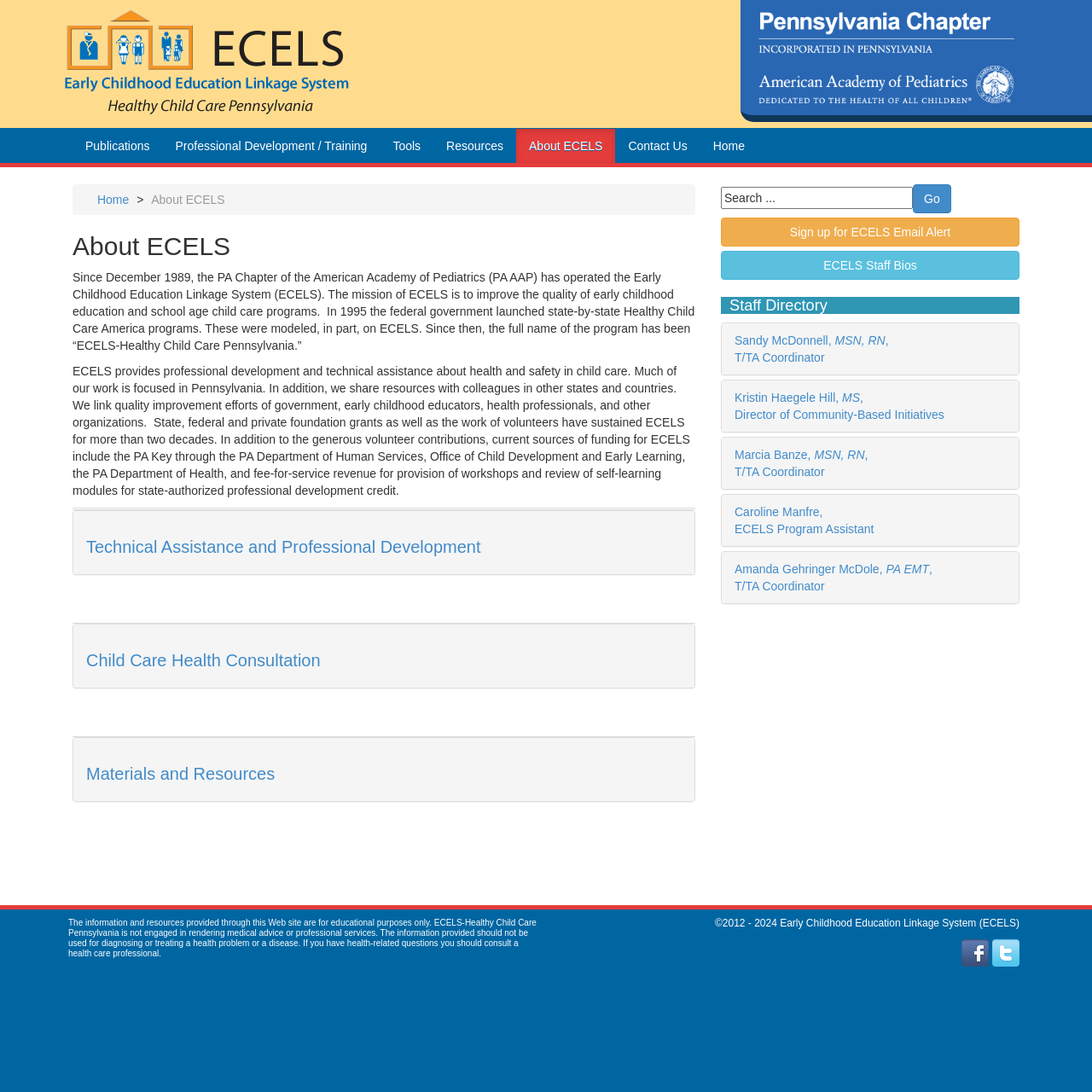Answer the following query with a single word or phrase:
What is the name of the program that ECELS is a part of?

Healthy Child Care America